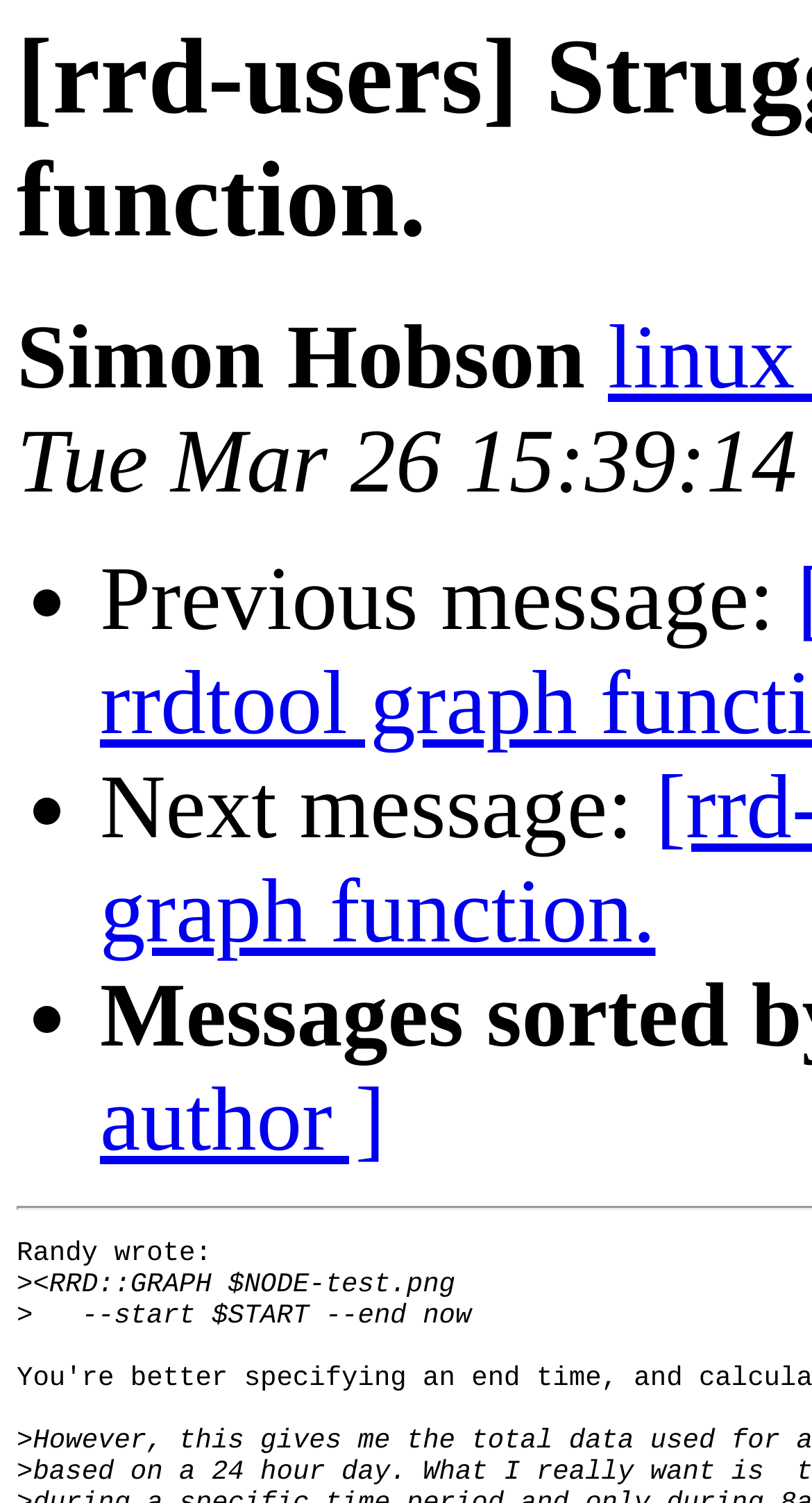Extract the main title from the webpage.

[rrd-users] Struggling with rrdtool graph function.